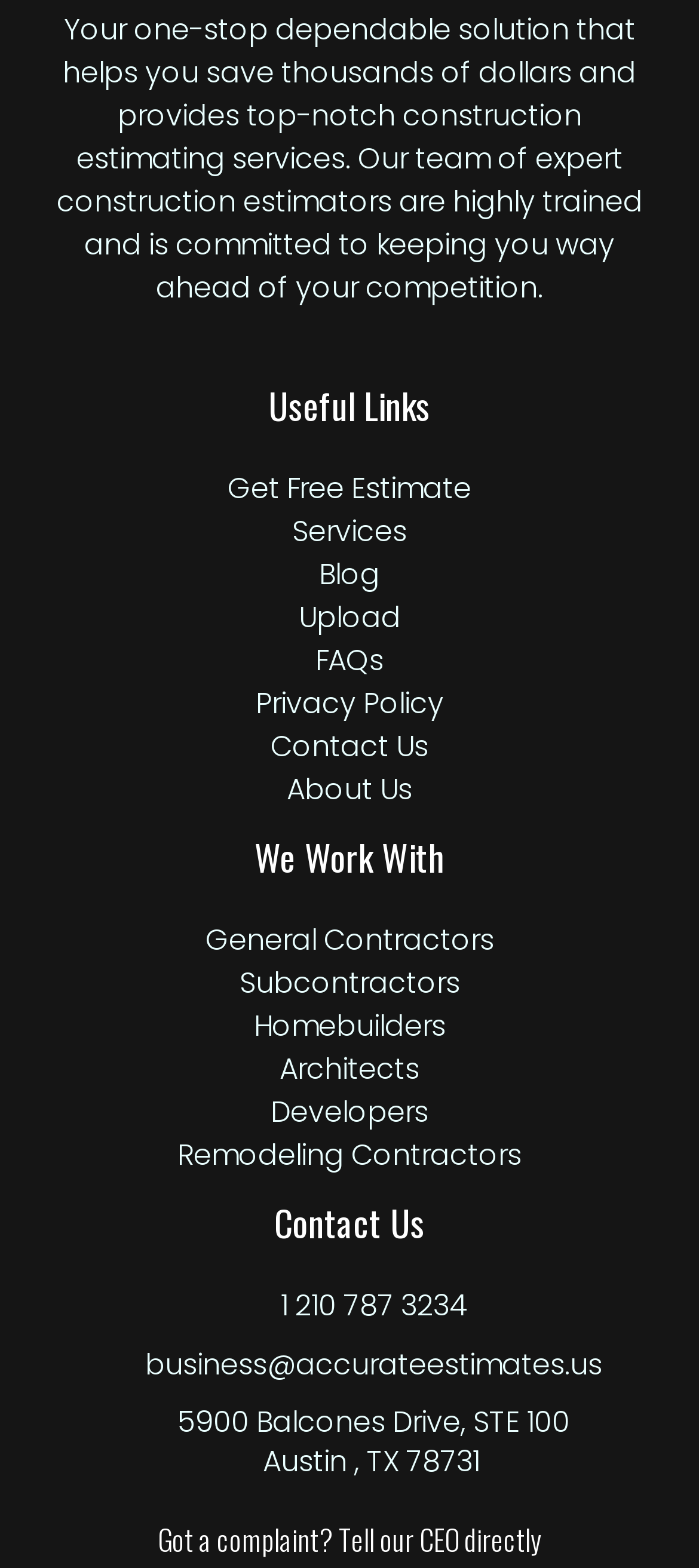What types of professionals does the company work with?
Based on the image, answer the question with as much detail as possible.

The company works with various types of professionals, including General Contractors, Subcontractors, Homebuilders, Architects, Developers, and Remodeling Contractors, as listed in the 'We Work With' section of the webpage.